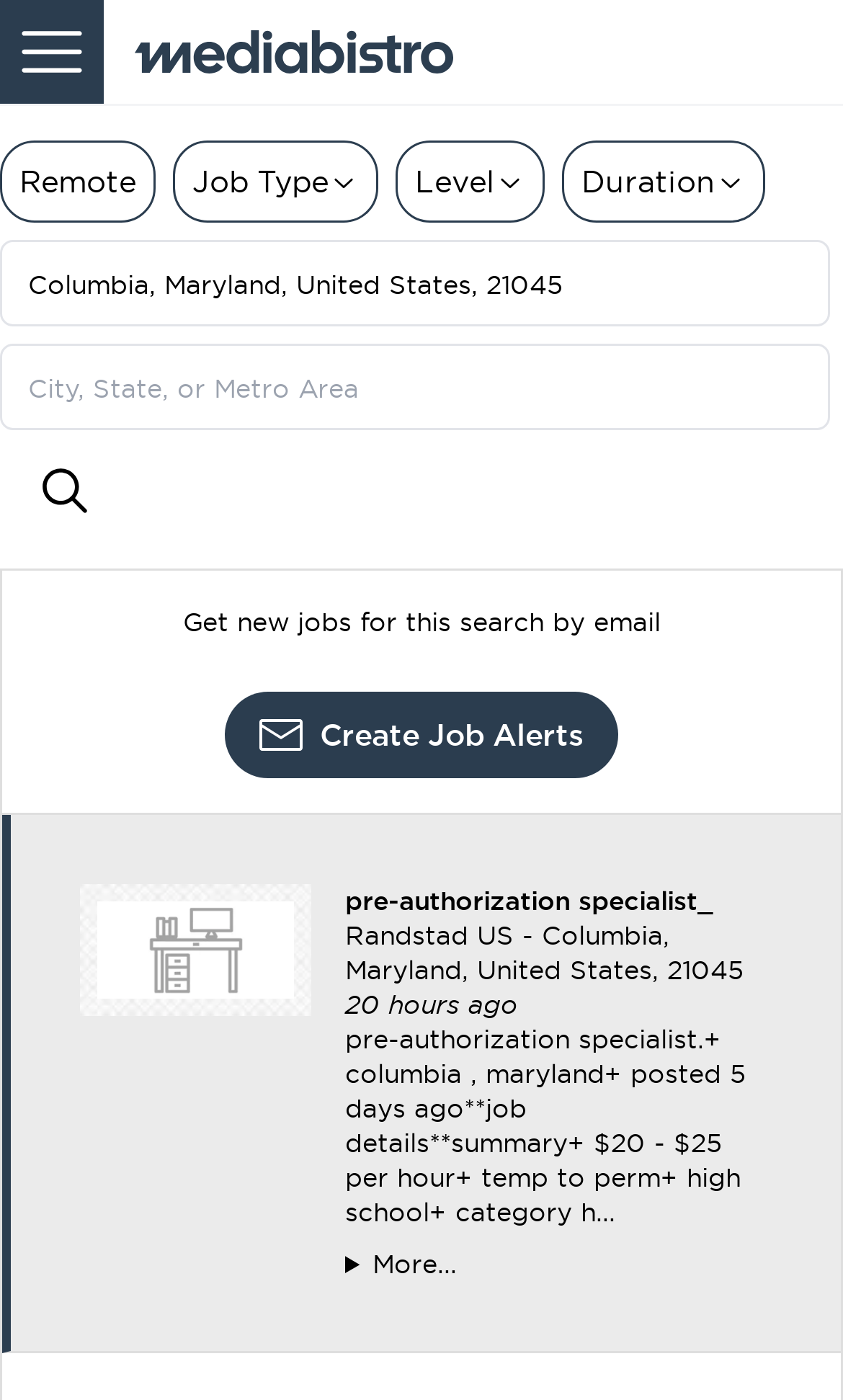Can you find the bounding box coordinates of the area I should click to execute the following instruction: "Search for a job"?

[0.0, 0.32, 0.154, 0.381]